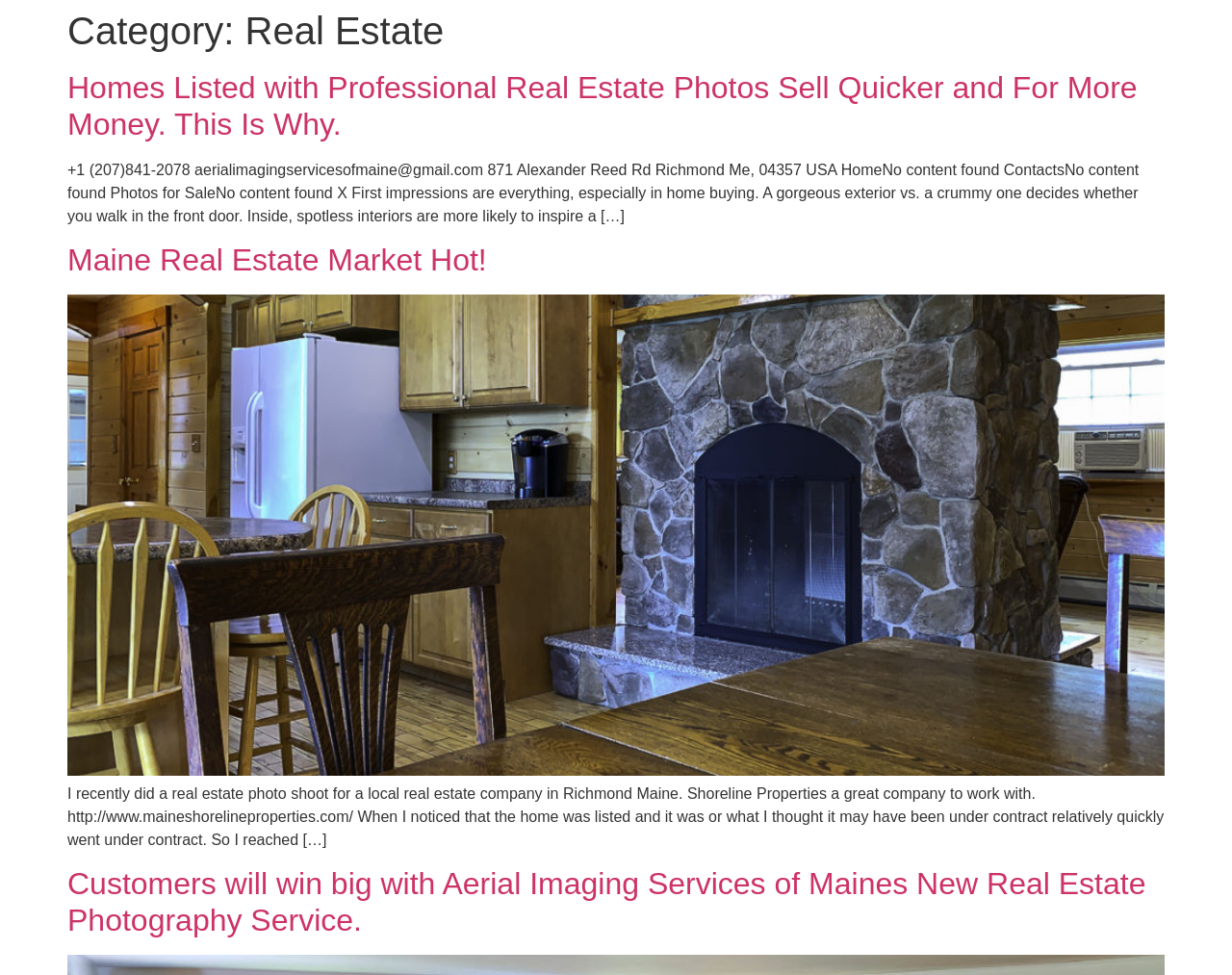Given the description of a UI element: "Maine Real Estate Market Hot!", identify the bounding box coordinates of the matching element in the webpage screenshot.

[0.055, 0.249, 0.395, 0.284]